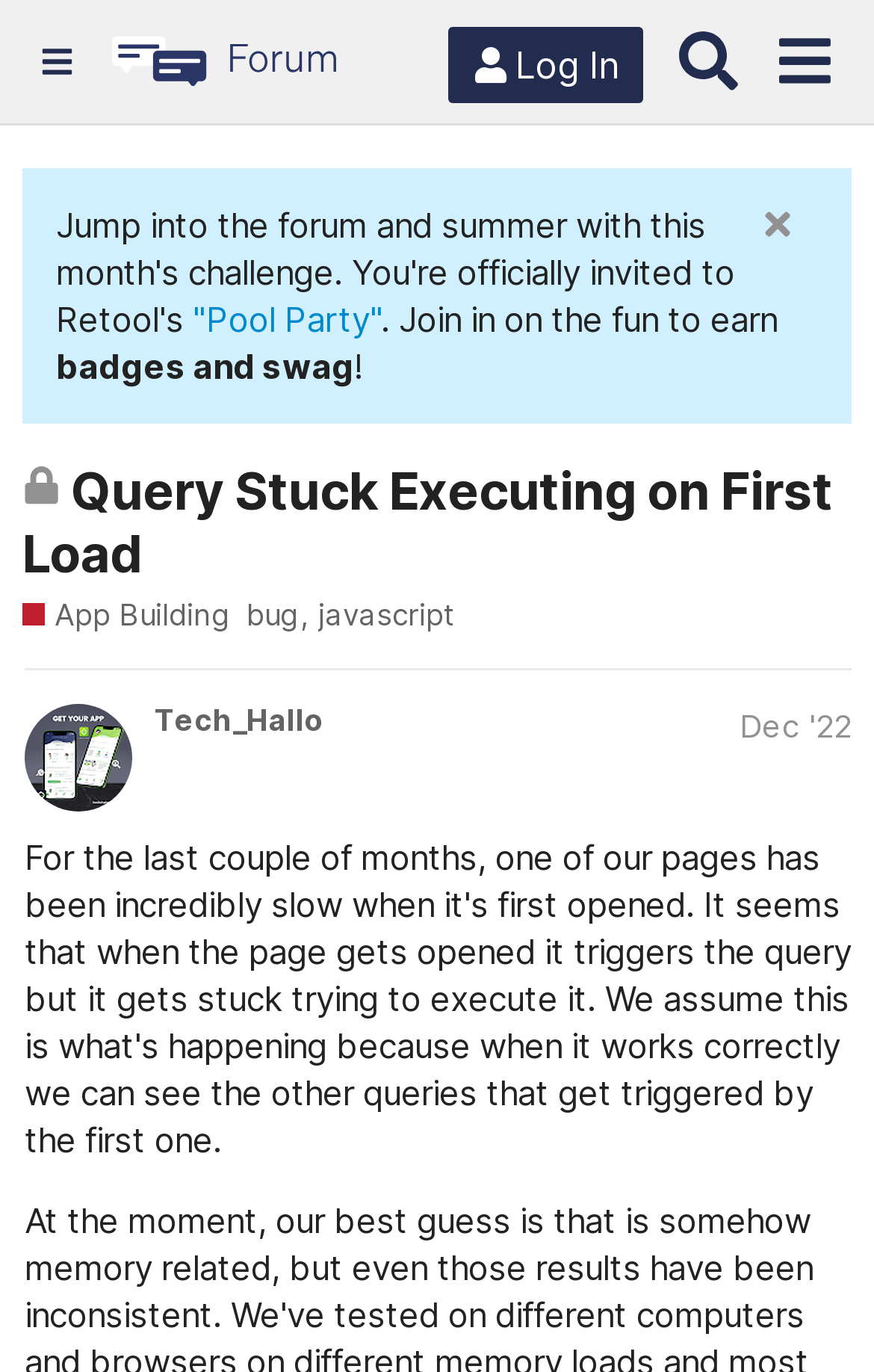Using the description "javascript", predict the bounding box of the relevant HTML element.

[0.364, 0.433, 0.52, 0.462]